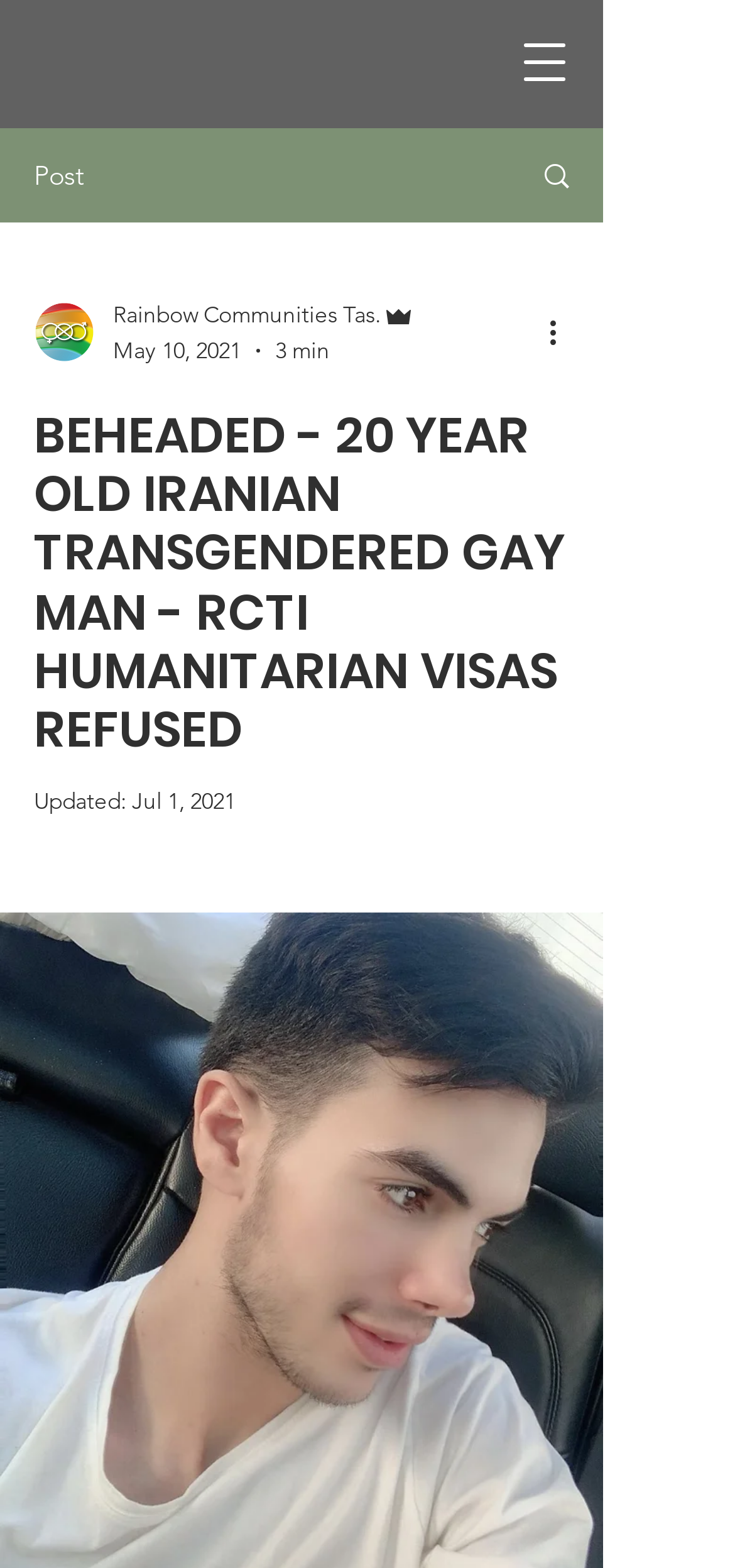Is there a navigation menu on the webpage?
Respond with a short answer, either a single word or a phrase, based on the image.

Yes